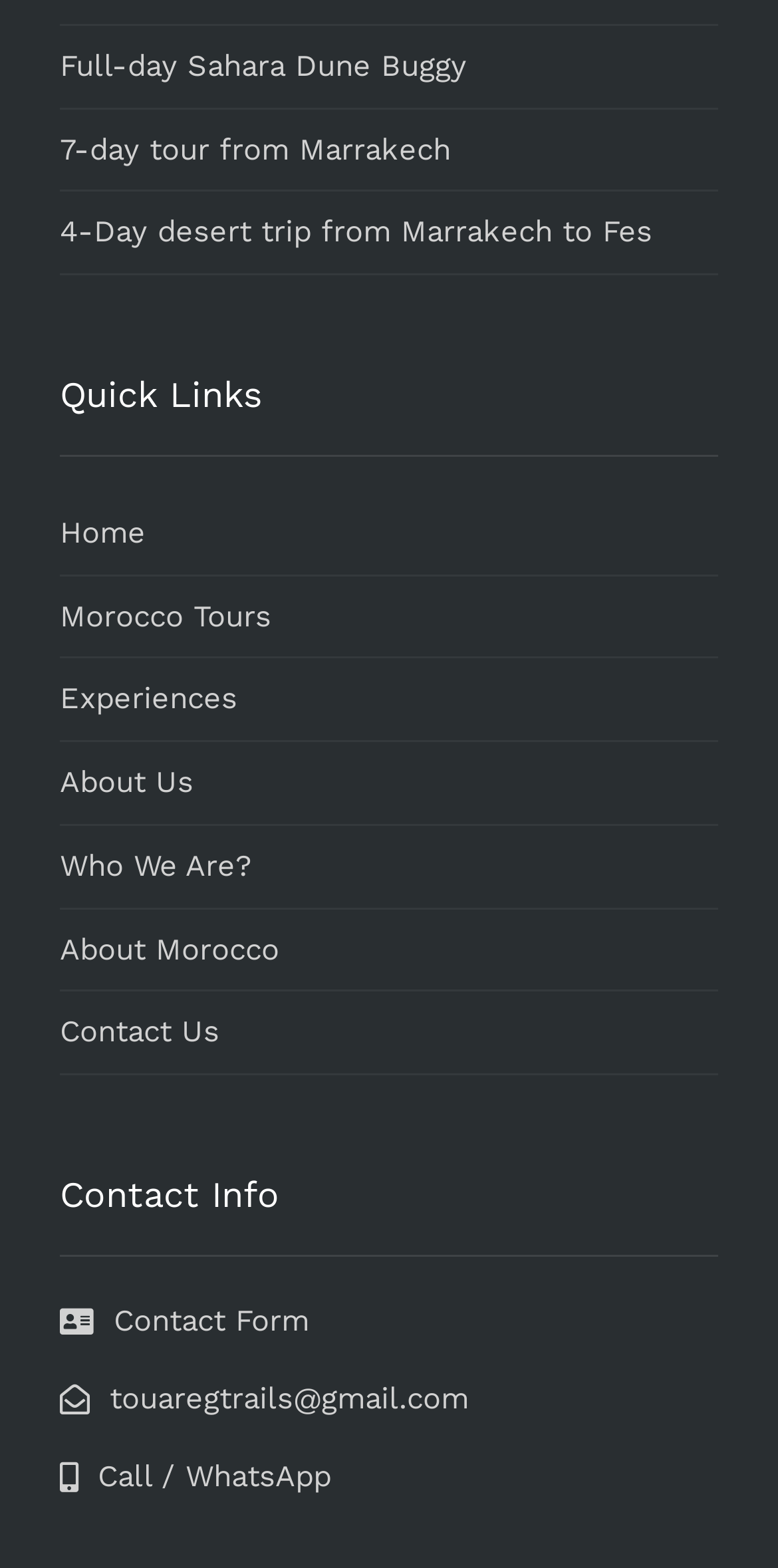Point out the bounding box coordinates of the section to click in order to follow this instruction: "Send an email to touaregtrails@gmail.com".

[0.077, 0.881, 0.603, 0.904]